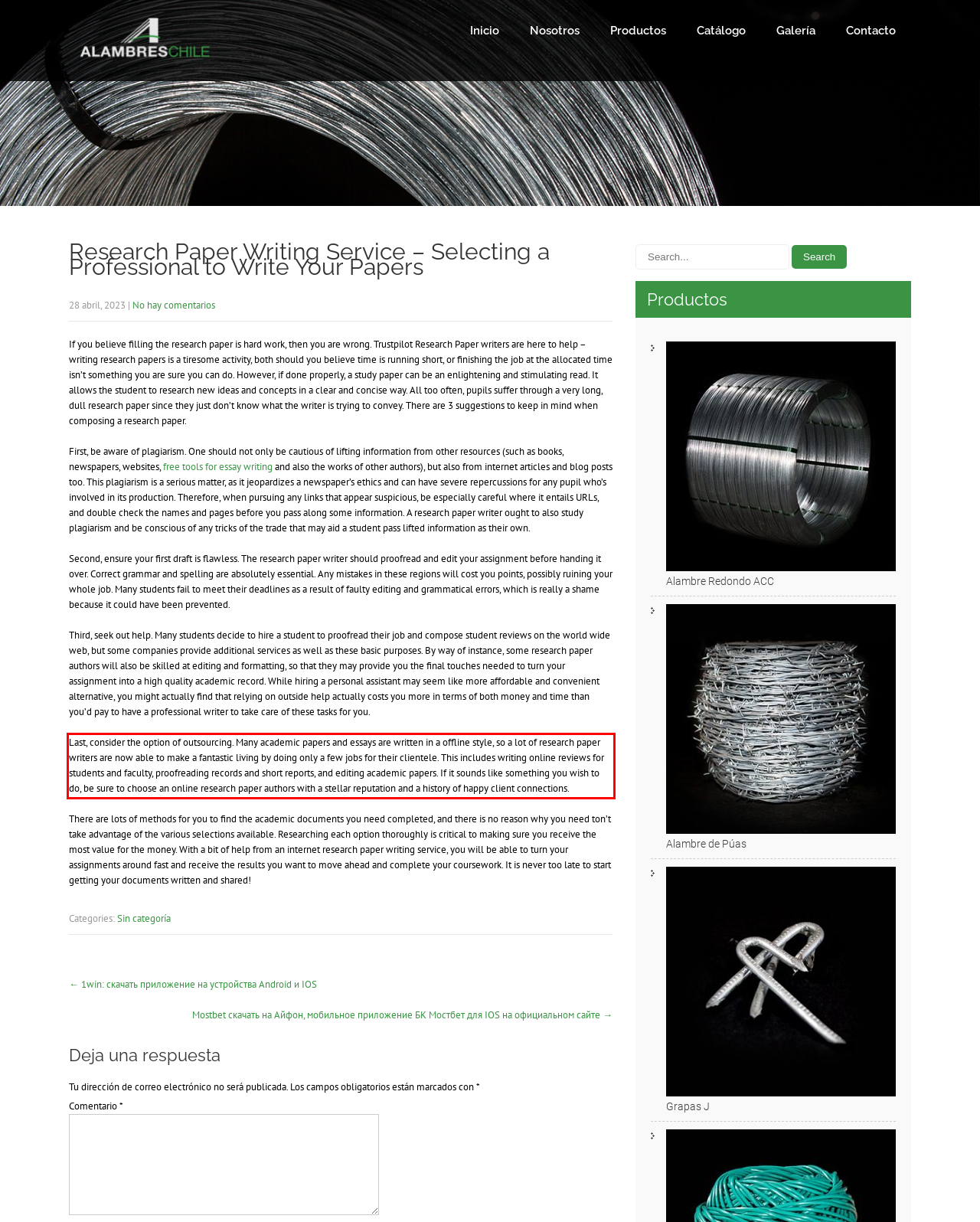Examine the screenshot of the webpage, locate the red bounding box, and perform OCR to extract the text contained within it.

Last, consider the option of outsourcing. Many academic papers and essays are written in a offline style, so a lot of research paper writers are now able to make a fantastic living by doing only a few jobs for their clientele. This includes writing online reviews for students and faculty, proofreading records and short reports, and editing academic papers. If it sounds like something you wish to do, be sure to choose an online research paper authors with a stellar reputation and a history of happy client connections.